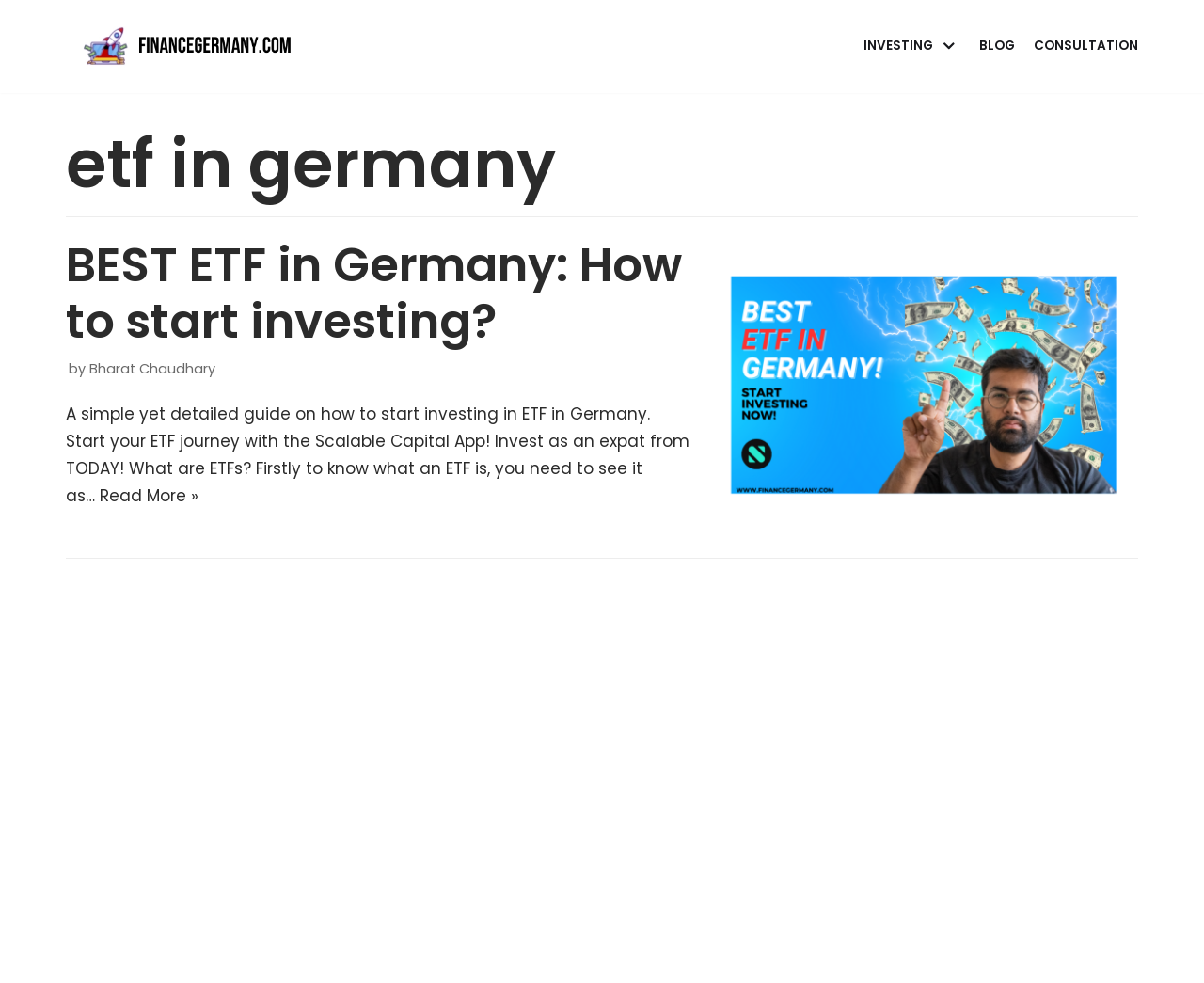Kindly determine the bounding box coordinates for the area that needs to be clicked to execute this instruction: "Read 'BEST ETF in Germany: How to start investing?'".

[0.055, 0.237, 0.566, 0.361]